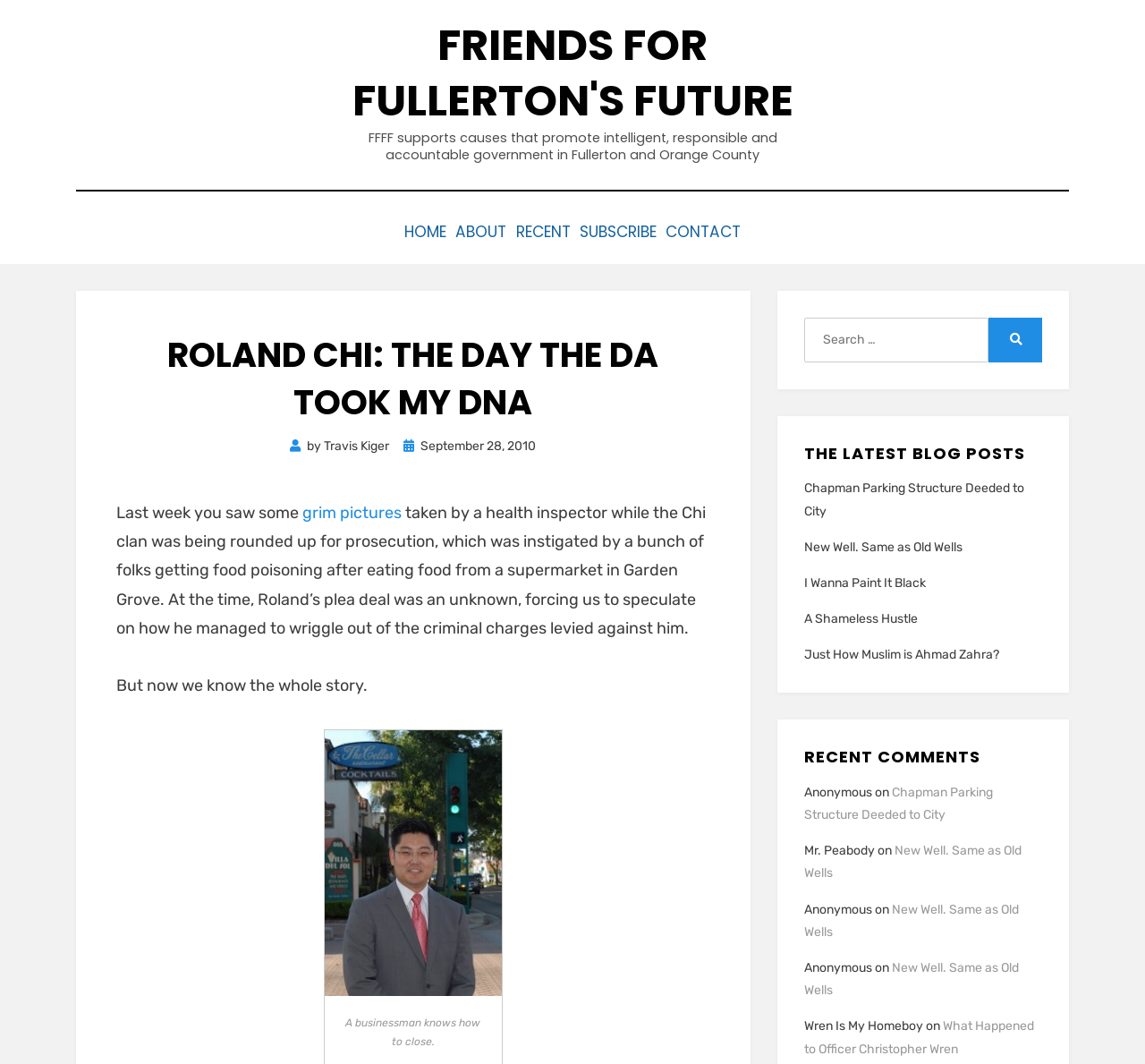Given the description of a UI element: "Previous PostPrevious November 2015 Exchange", identify the bounding box coordinates of the matching element in the webpage screenshot.

None